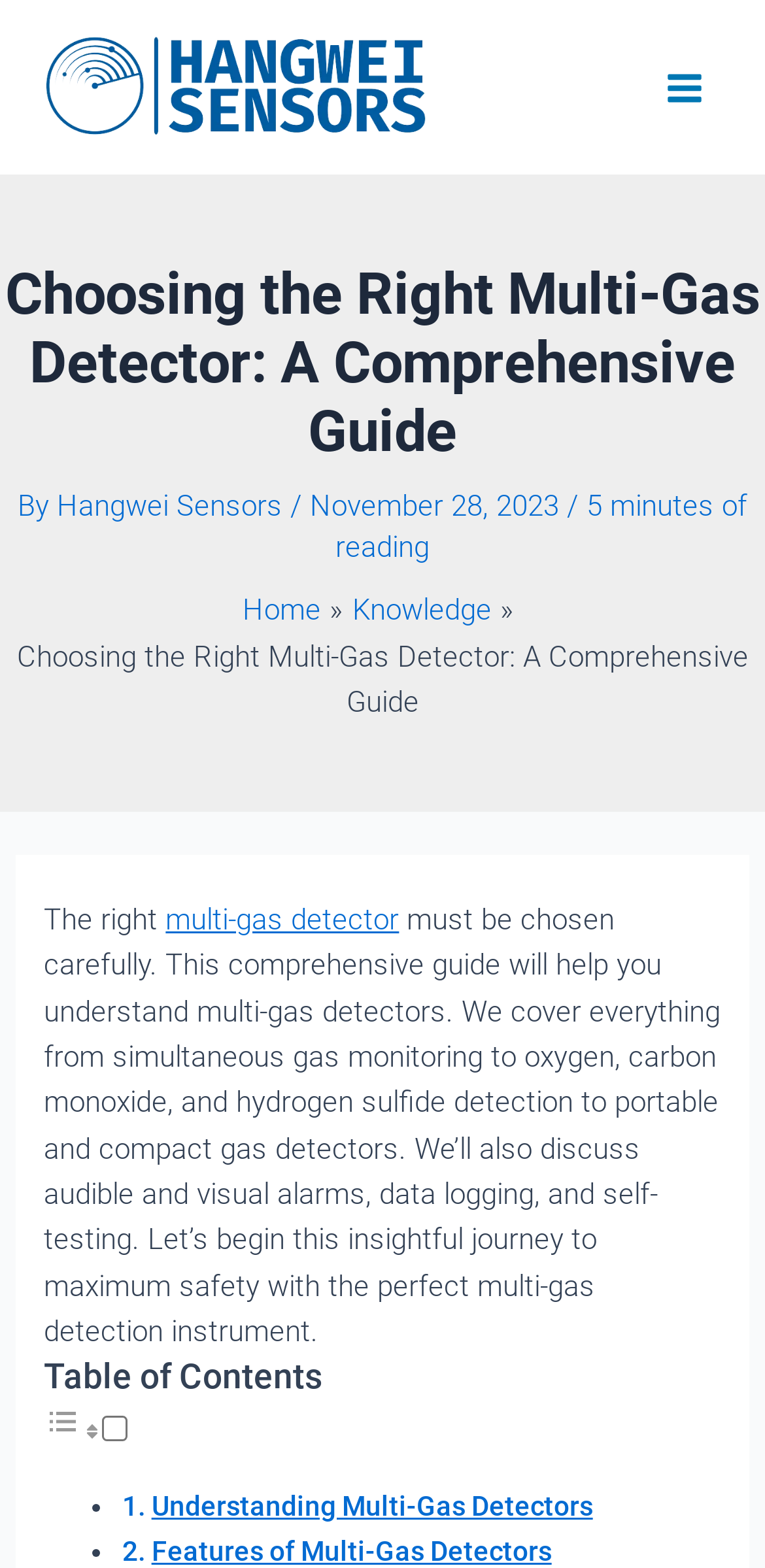What is the first topic covered in the article?
Please provide a detailed and comprehensive answer to the question.

The answer can be found by looking at the table of contents section, where it lists the topics covered in the article, and the first topic is 'Understanding Multi-Gas Detectors'.